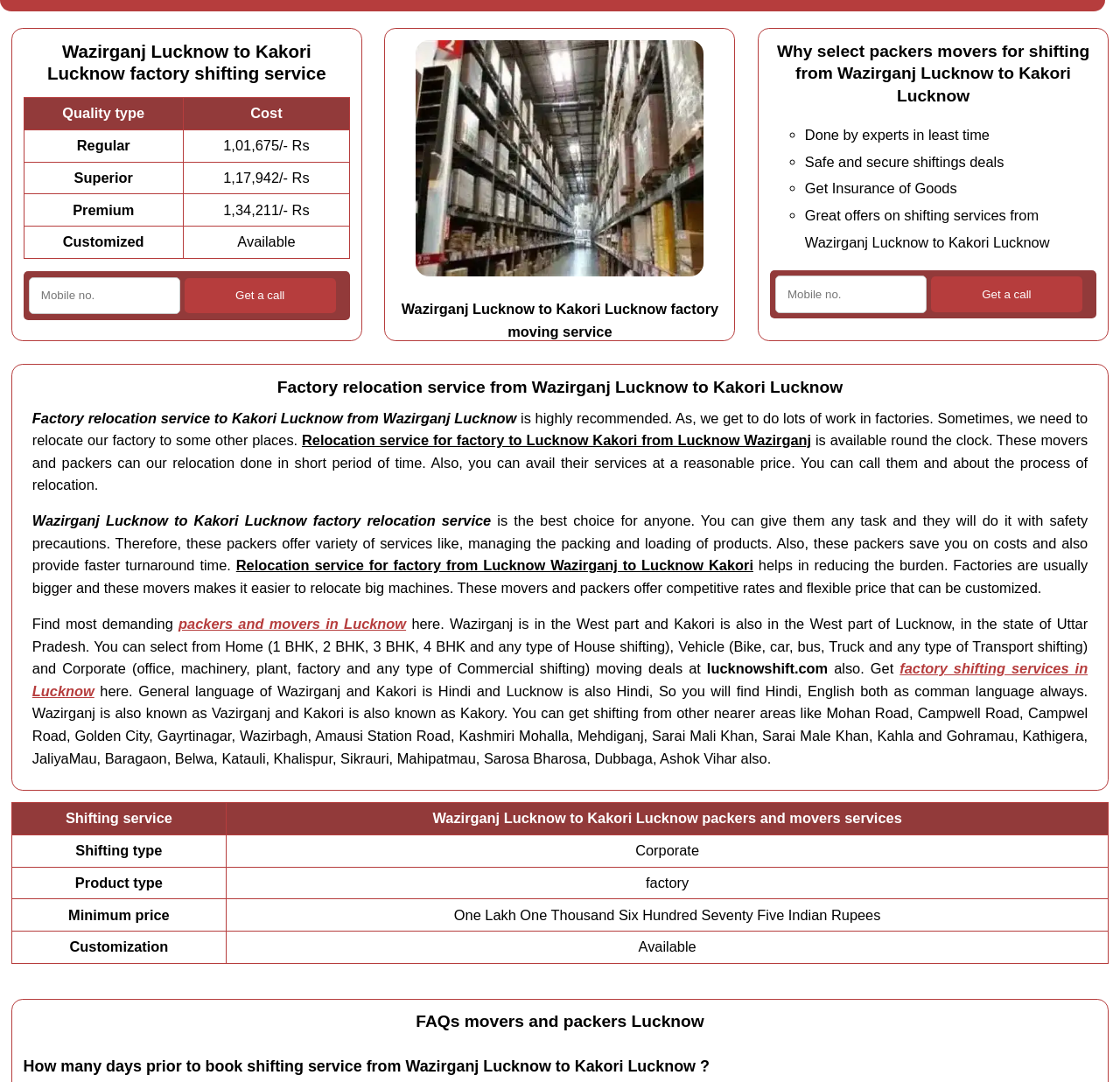Present a detailed account of what is displayed on the webpage.

This webpage is about factory shifting services from Wazirganj Lucknow to Kakori Lucknow. At the top, there is a heading that reads "Wazirganj Lucknow to Kakori Lucknow factory shifting service" followed by a table with three rows, each containing two columns. The table appears to be a comparison of different shifting services, with columns for "Quality type" and "Cost". The costs listed are 1,01,675/- Rs, 1,17,942/- Rs, and 1,34,211/- Rs.

Below the table, there is a textbox where users can enter their mobile number, accompanied by a button that says "Get a call". On the right side of the page, there is an image related to factory shifting services.

The main content of the page is divided into several sections. The first section has a heading that reads "Why select packers movers for shifting from Wazirganj Lucknow to Kakori Lucknow" and lists four benefits of using their services, including expert handling, safe and secure shifting, insurance of goods, and great offers.

The next section has a heading that reads "Factory relocation service from Wazirganj Lucknow to Kakori Lucknow" and provides information about the service, including the benefits of using their relocation service, such as safety precautions, cost-effectiveness, and faster turnaround time.

There are several paragraphs of text that provide more information about the relocation service, including the process of relocation, the types of services offered, and the areas served. There are also links to other related services, such as packers and movers in Lucknow and factory shifting services in Lucknow.

At the bottom of the page, there is another table with five rows, each containing two columns. The table appears to be a summary of the shifting service, with columns for "Shifting service", "Shifting type", "Product type", "Minimum price", and "Customization".

Finally, there are two headings that read "FAQs movers and packers Lucknow" and "How many days prior to book shifting service from Wazirganj Lucknow to Kakori Lucknow?", but the corresponding content is not provided.